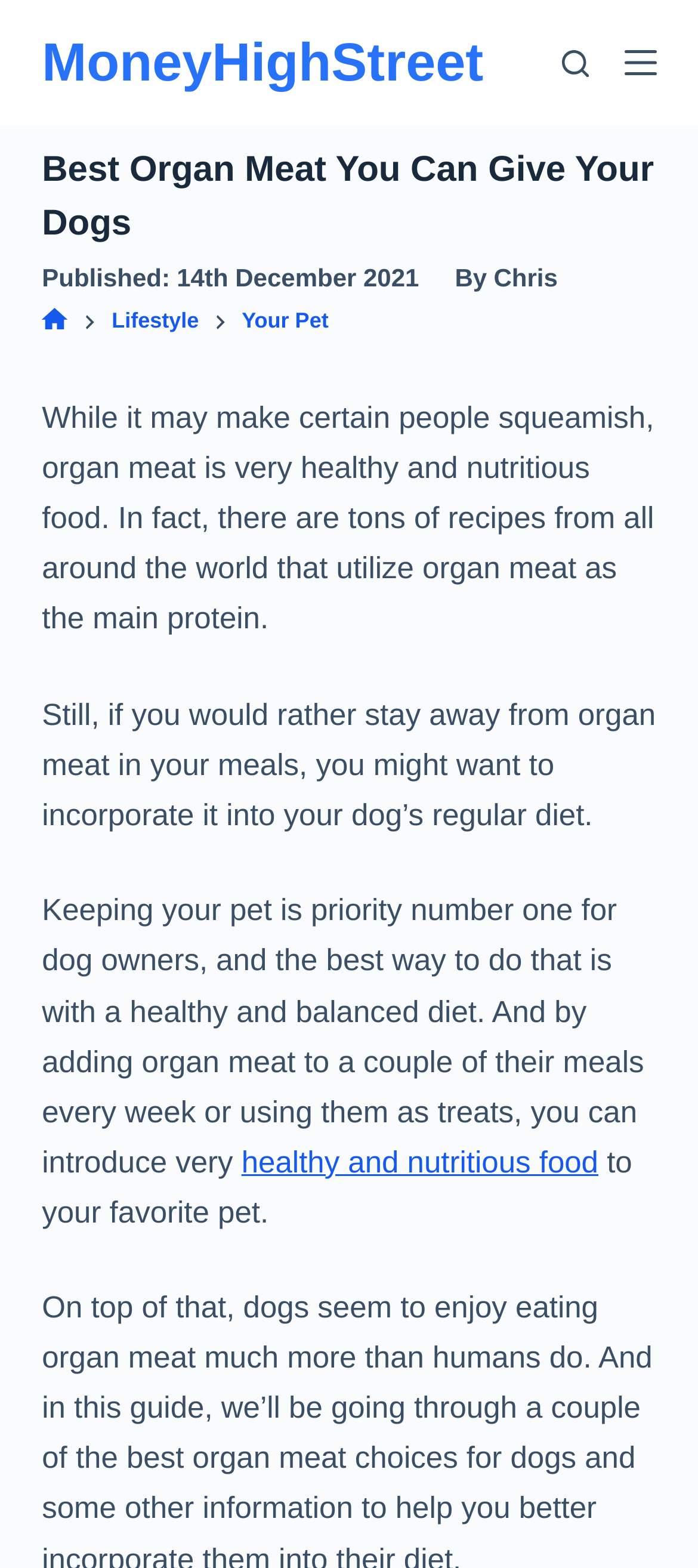Predict the bounding box coordinates of the UI element that matches this description: "healthy and nutritious food". The coordinates should be in the format [left, top, right, bottom] with each value between 0 and 1.

[0.346, 0.73, 0.857, 0.752]